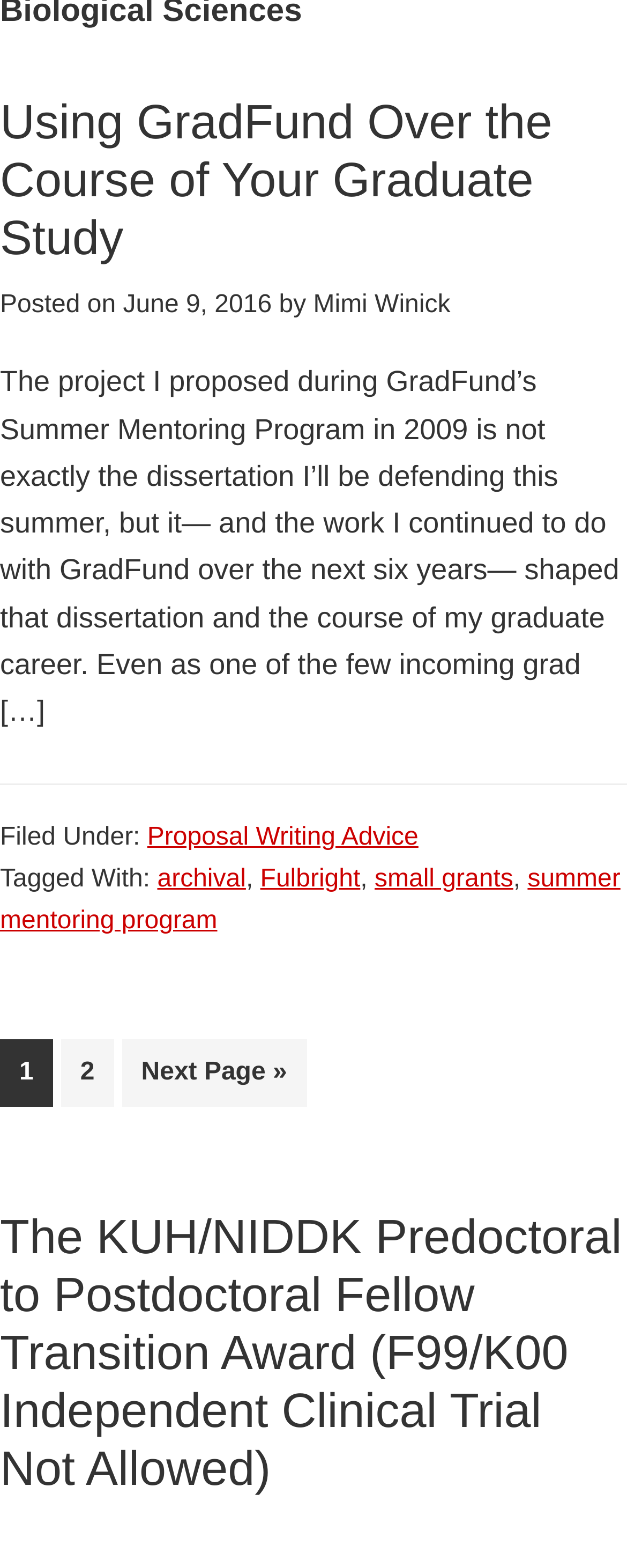Locate the bounding box coordinates for the element described below: "small grants". The coordinates must be four float values between 0 and 1, formatted as [left, top, right, bottom].

[0.597, 0.552, 0.819, 0.57]